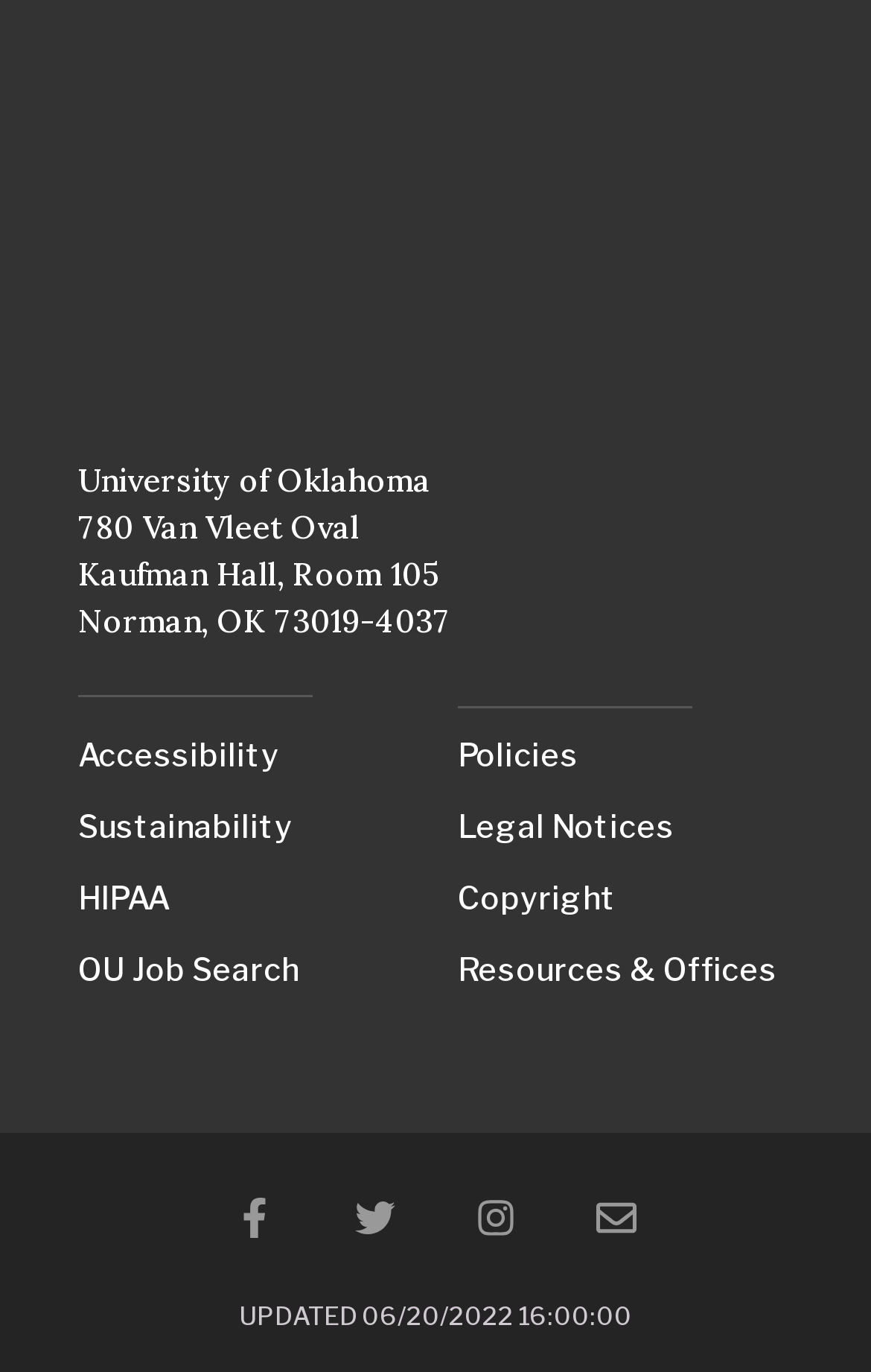What is the name of the building where the university is located?
Respond with a short answer, either a single word or a phrase, based on the image.

Kaufman Hall